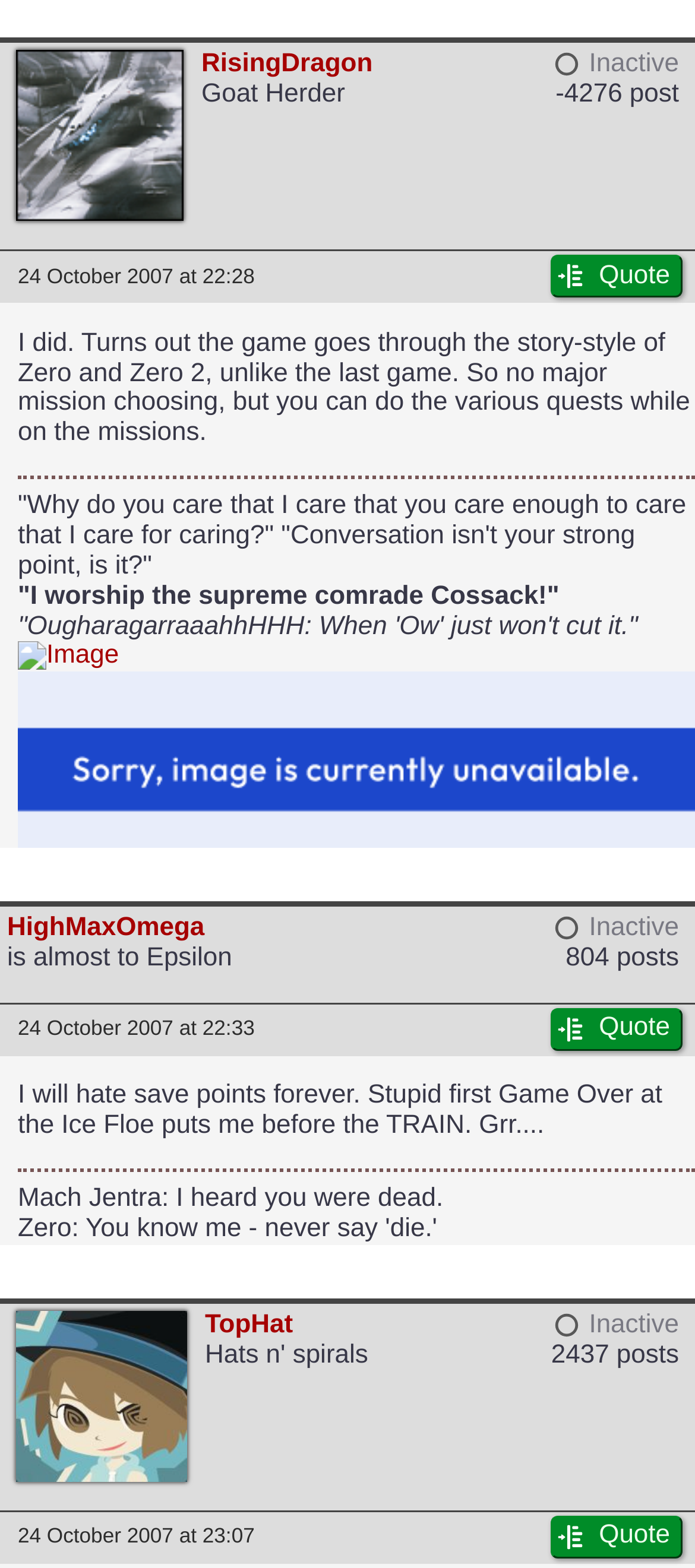Please indicate the bounding box coordinates for the clickable area to complete the following task: "View the post on '24 October 2007 at 22:28'". The coordinates should be specified as four float numbers between 0 and 1, i.e., [left, top, right, bottom].

[0.026, 0.169, 0.366, 0.184]